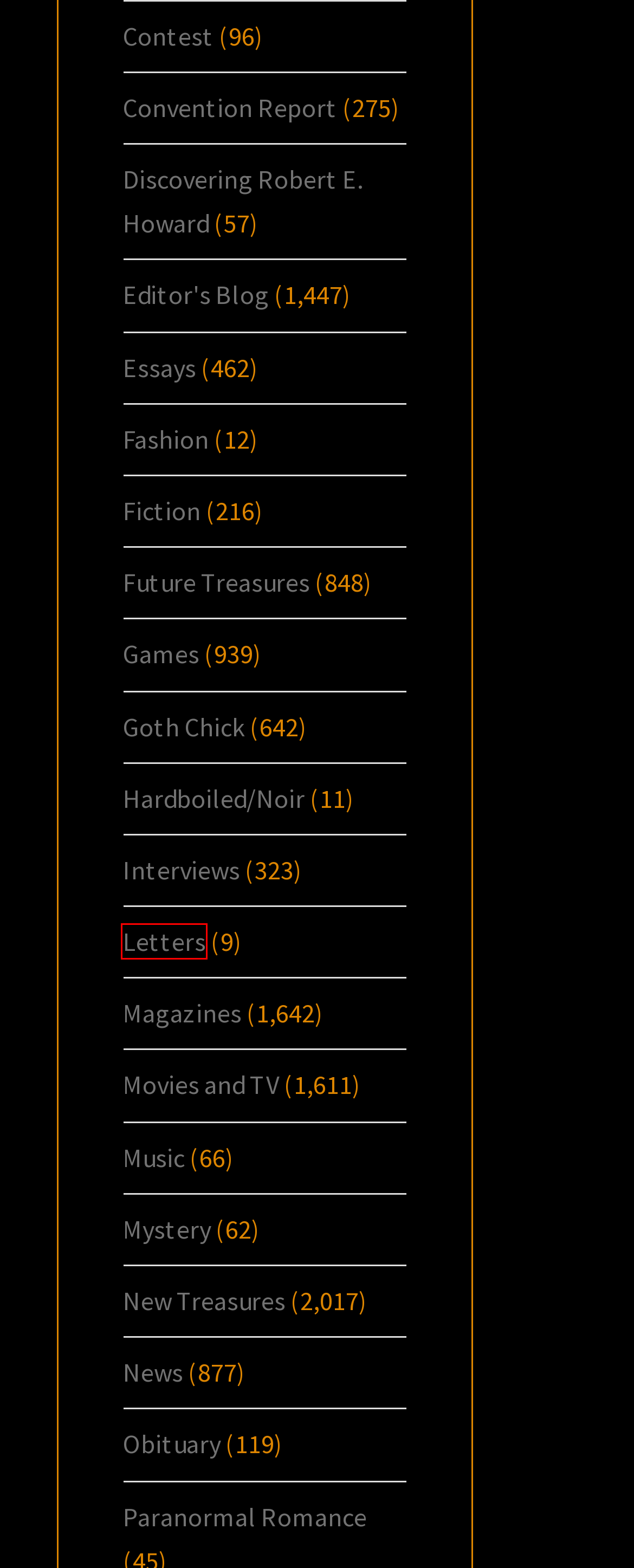You are looking at a webpage screenshot with a red bounding box around an element. Pick the description that best matches the new webpage after interacting with the element in the red bounding box. The possible descriptions are:
A. Letters – Black Gate
B. Fiction – Black Gate
C. Obituary – Black Gate
D. News – Black Gate
E. Future Treasures – Black Gate
F. Essays – Black Gate
G. Magazines – Black Gate
H. Interviews – Black Gate

A